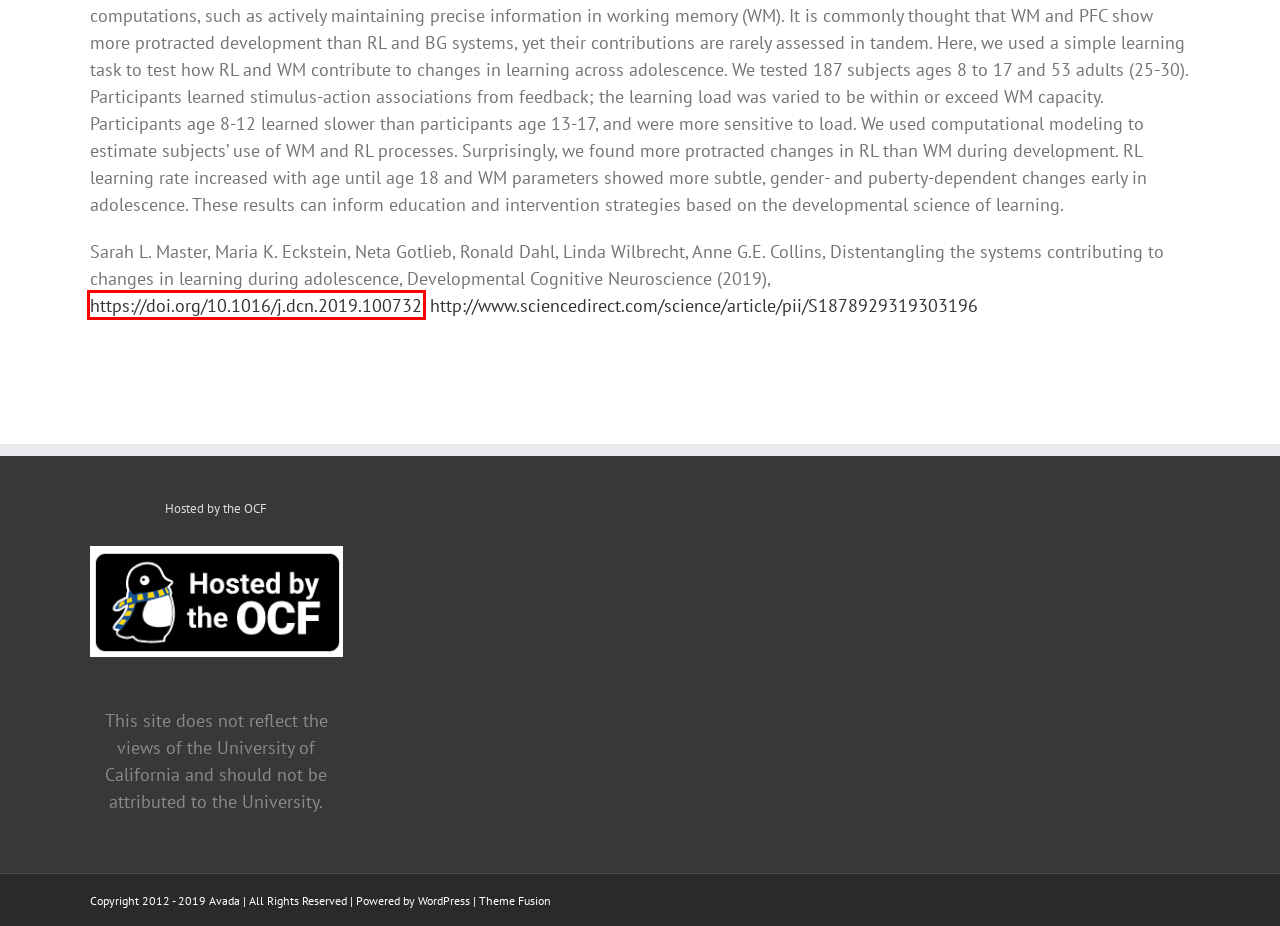A screenshot of a webpage is provided, featuring a red bounding box around a specific UI element. Identify the webpage description that most accurately reflects the new webpage after interacting with the selected element. Here are the candidates:
A. Publications – Wilbrecht Lab
B. Avada - The #1 Selling Website Builder for WordPress & WooCommerce
C. Teaching – Wilbrecht Lab
D. Open Computing Facility at UC Berkeley
E. Distentangling the systems contributing to changes in learning during adolescence – Wilbrecht Lab
F. Redirecting
G. Lab Team – Wilbrecht Lab
H. Blog Tool, Publishing Platform, and CMS – WordPress.org

F